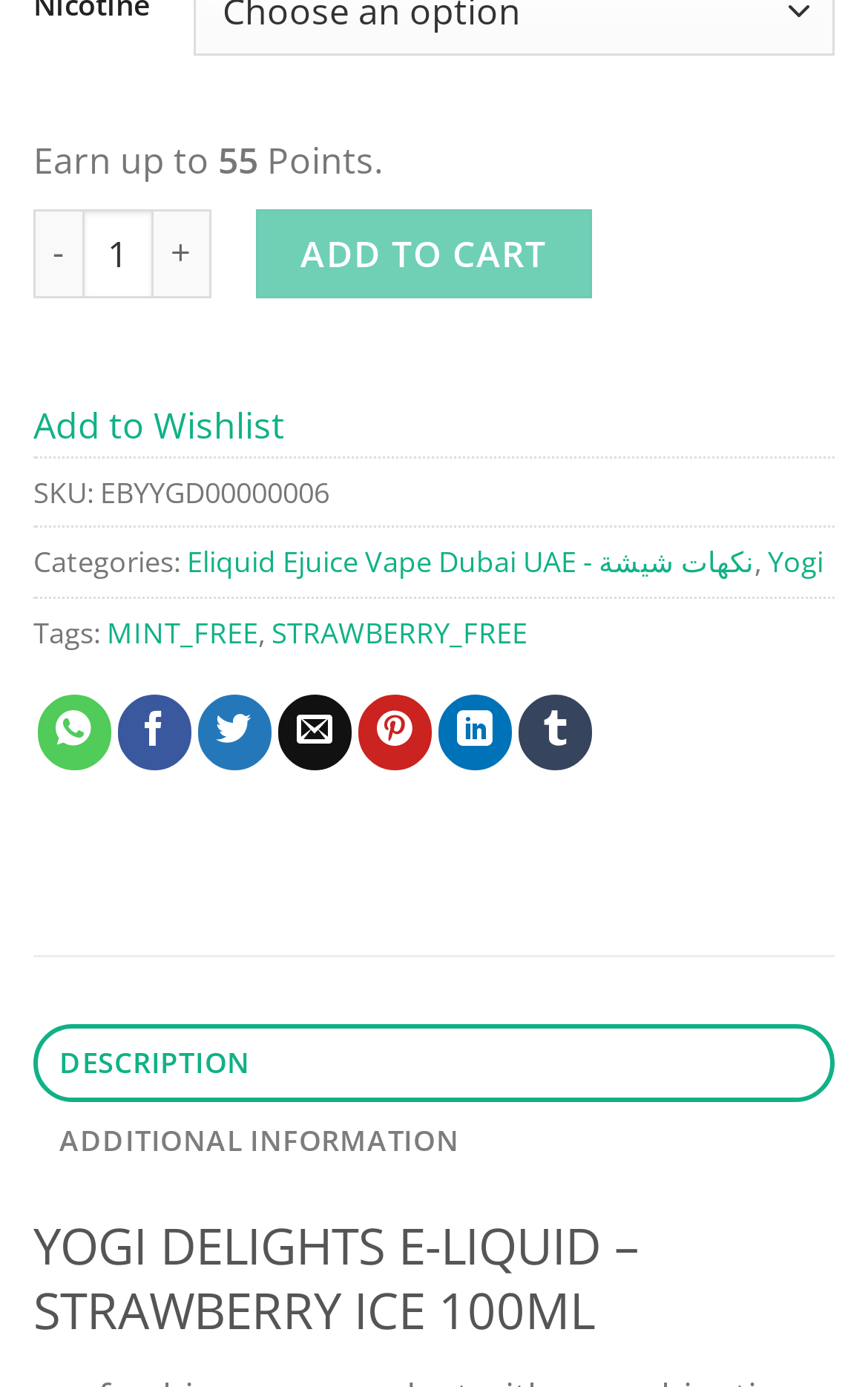Answer the question below using just one word or a short phrase: 
What is the category of the product?

Eliquid Ejuice Vape Dubai UAE